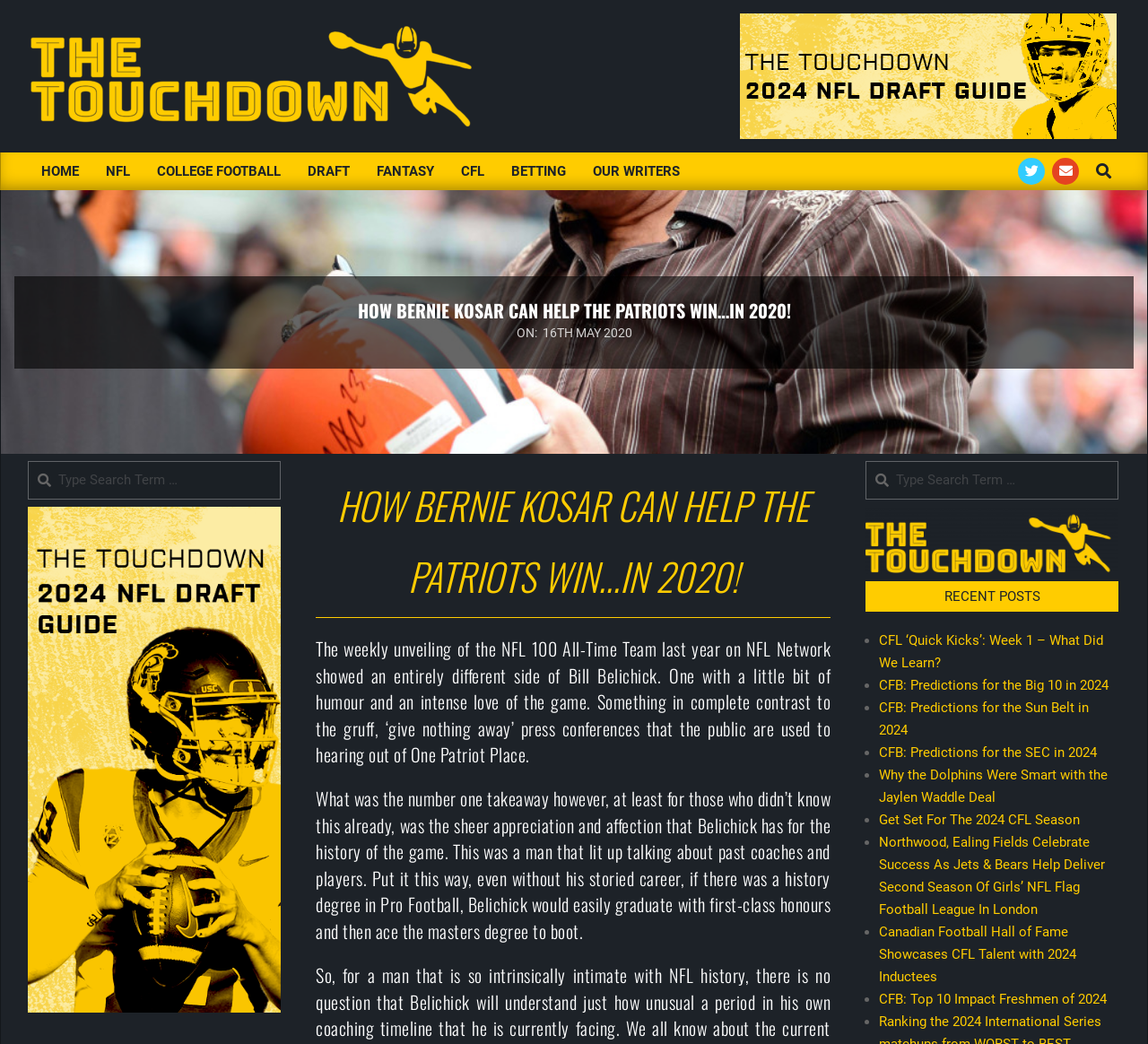Locate the bounding box coordinates of the clickable area needed to fulfill the instruction: "Click on the 'NFL' link".

[0.08, 0.146, 0.125, 0.182]